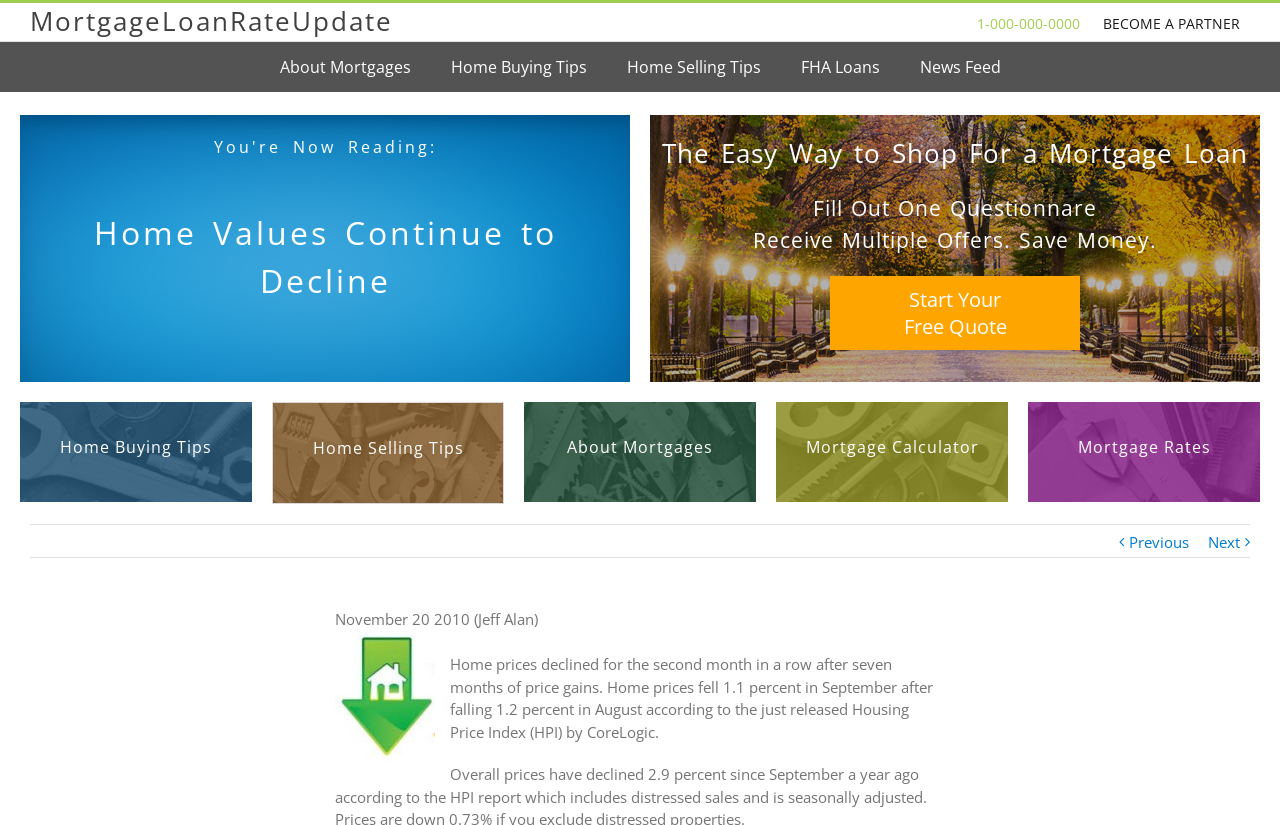Provide your answer to the question using just one word or phrase: What is the trend of home prices according to the article?

Declining